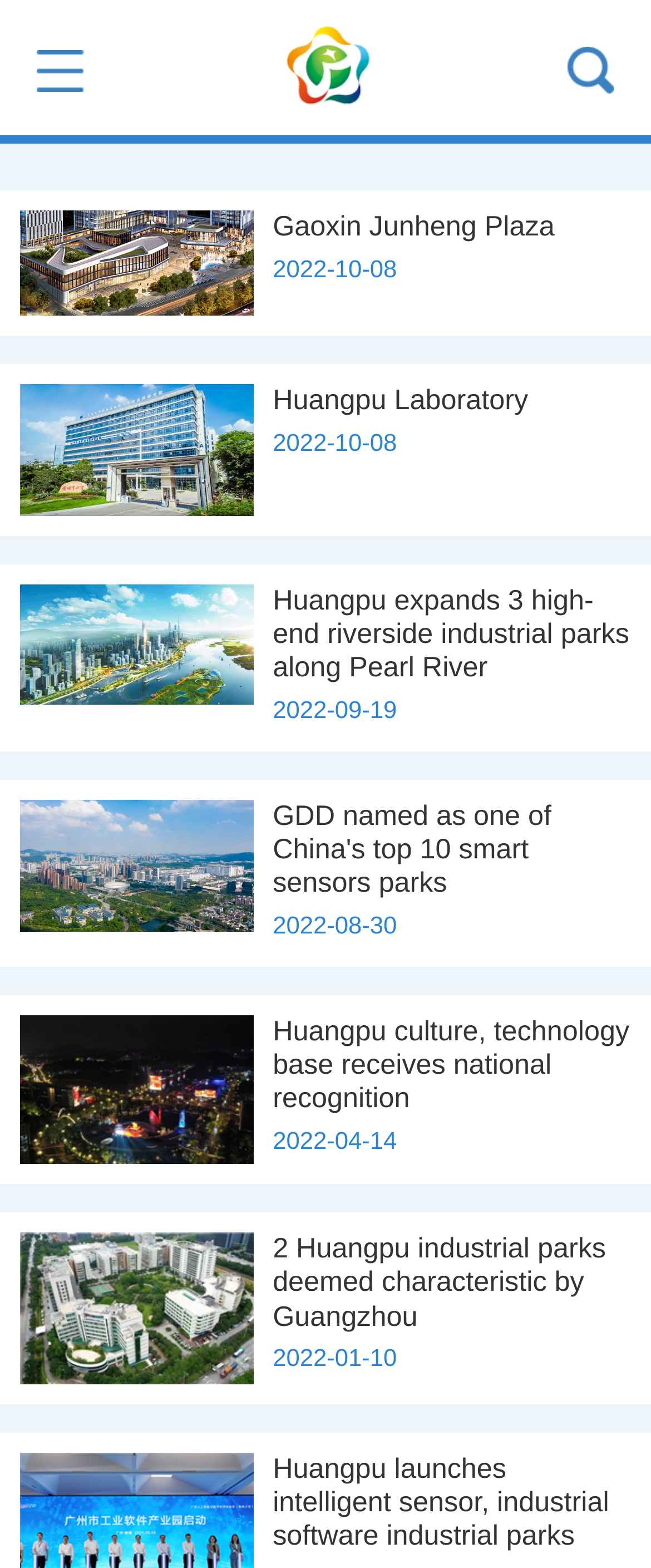How many news items are on the webpage?
Refer to the screenshot and answer in one word or phrase.

9